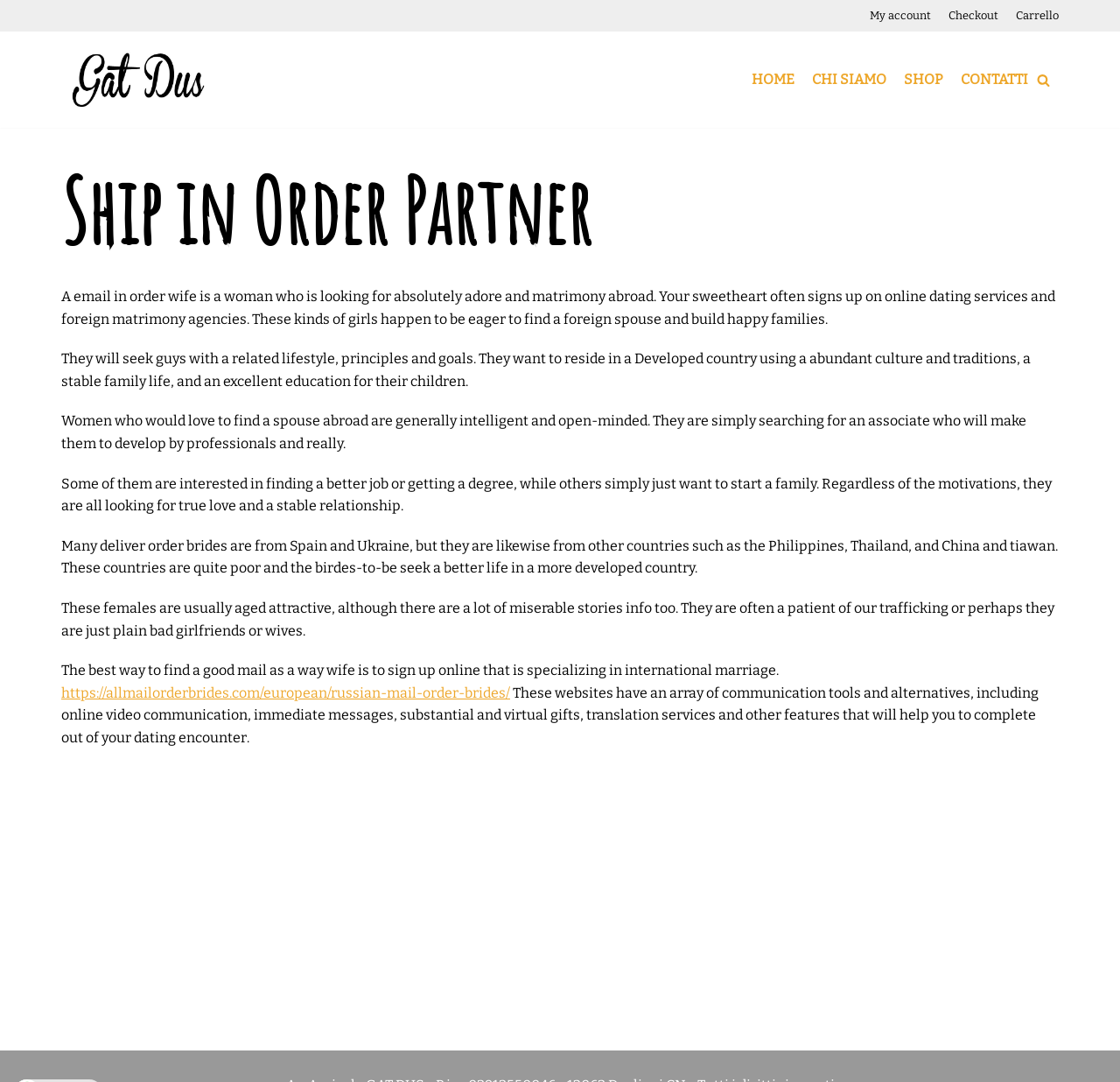Find and extract the text of the primary heading on the webpage.

Ship in Order Partner